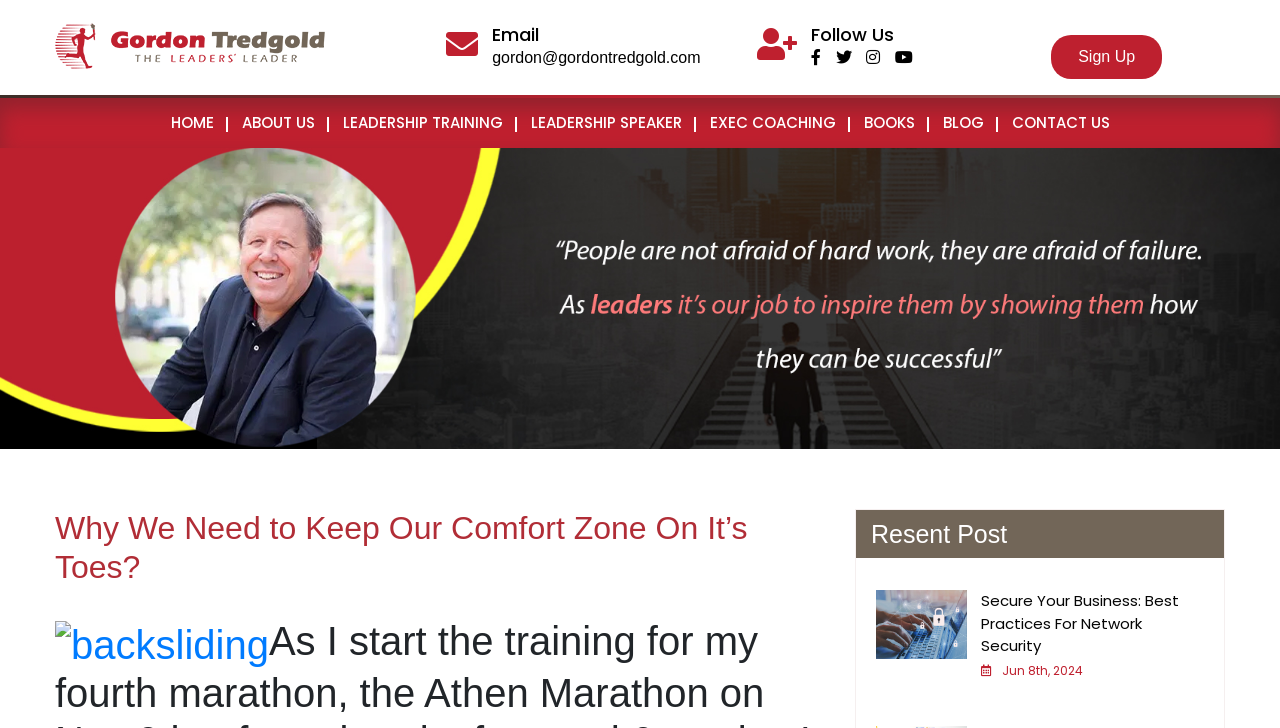What is the main title displayed on this webpage?

As I start the training for my fourth marathon, the Athen Marathon on Nov 9th, after a break of around 6 weeks, I have been finding training tough going.